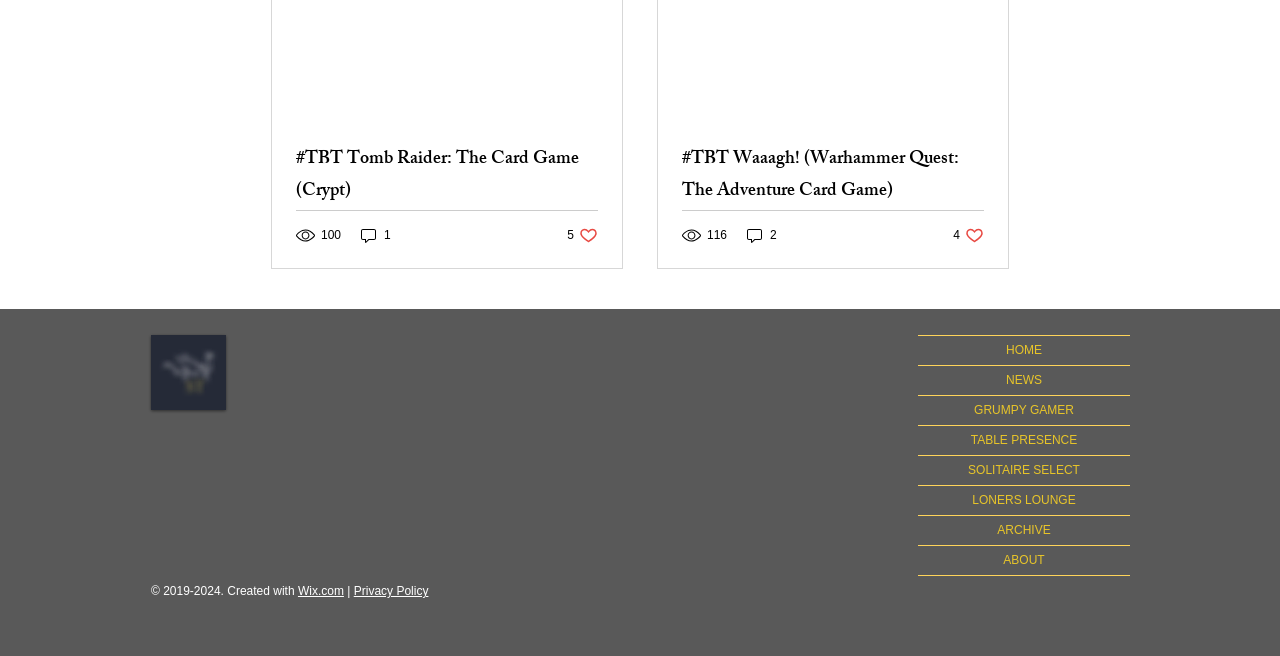Provide the bounding box coordinates for the UI element described in this sentence: "1". The coordinates should be four float values between 0 and 1, i.e., [left, top, right, bottom].

[0.28, 0.344, 0.307, 0.373]